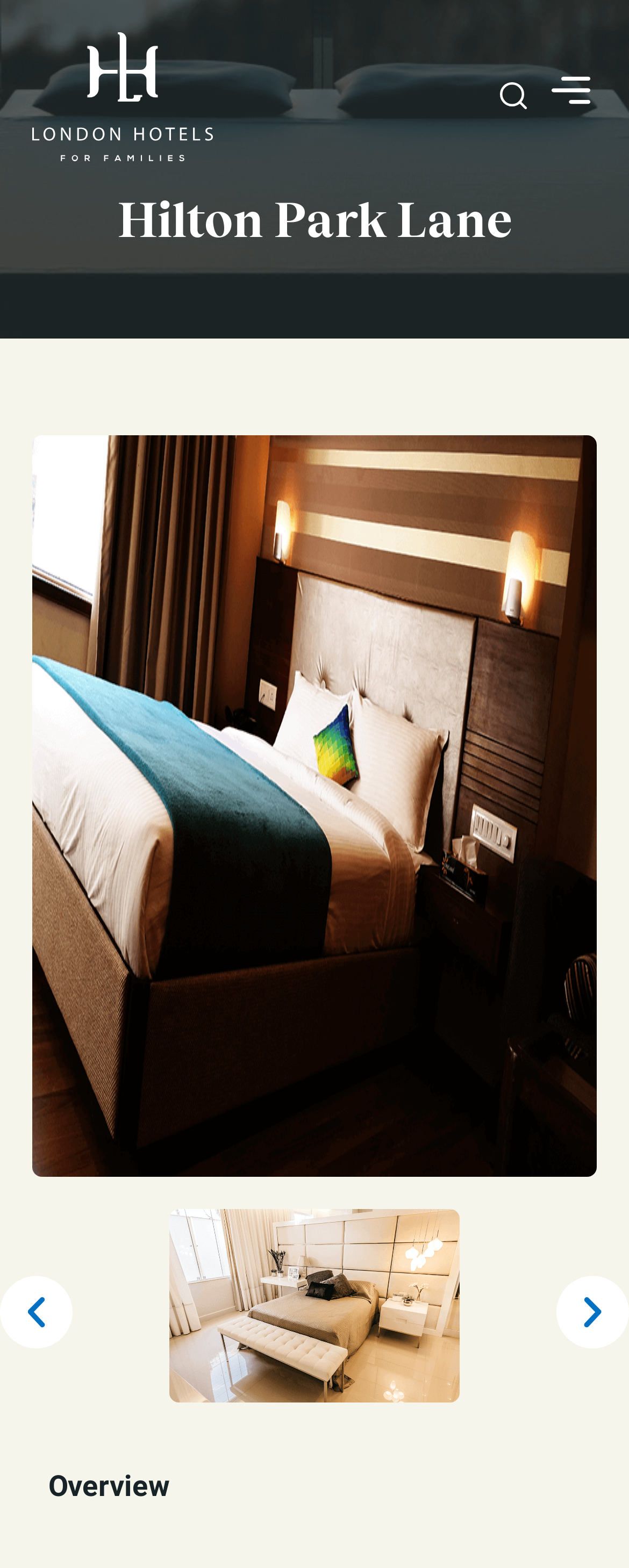Identify the bounding box for the UI element that is described as follows: "Overview".

[0.051, 0.697, 0.949, 0.745]